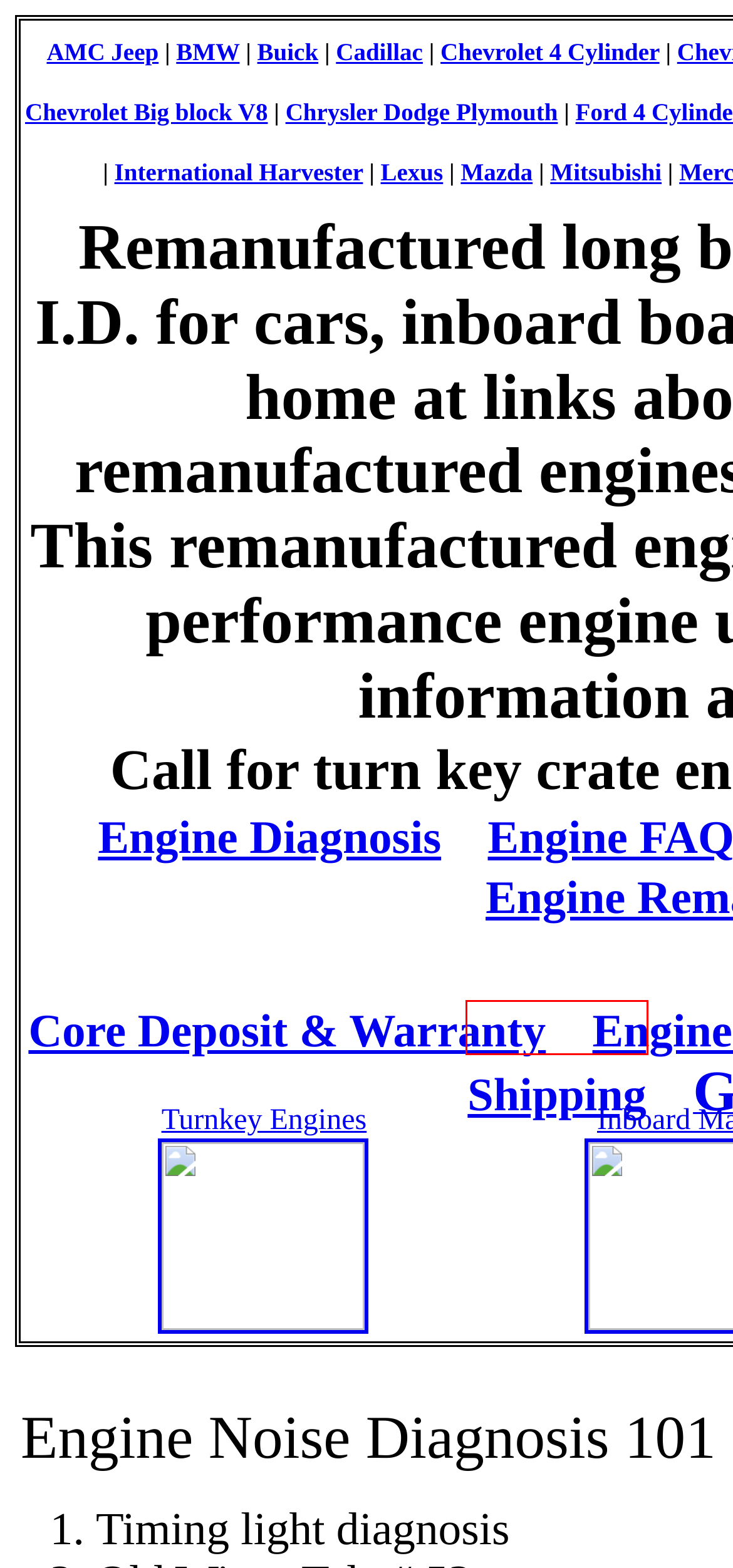Examine the screenshot of a webpage with a red bounding box around a UI element. Select the most accurate webpage description that corresponds to the new page after clicking the highlighted element. Here are the choices:
A. Chrysler Remanufactured Engines
B. Lexus Remanufactured Engines
C. International Navistar Remanufactured Engines
D. Remanufactured Engine Core Deposit and Warranty
E. Shipping
F. AMC Jeep Engines
G. Chevrolet Big Block Remanufactured Engines
H. Mazda Remanufactured Engines

E